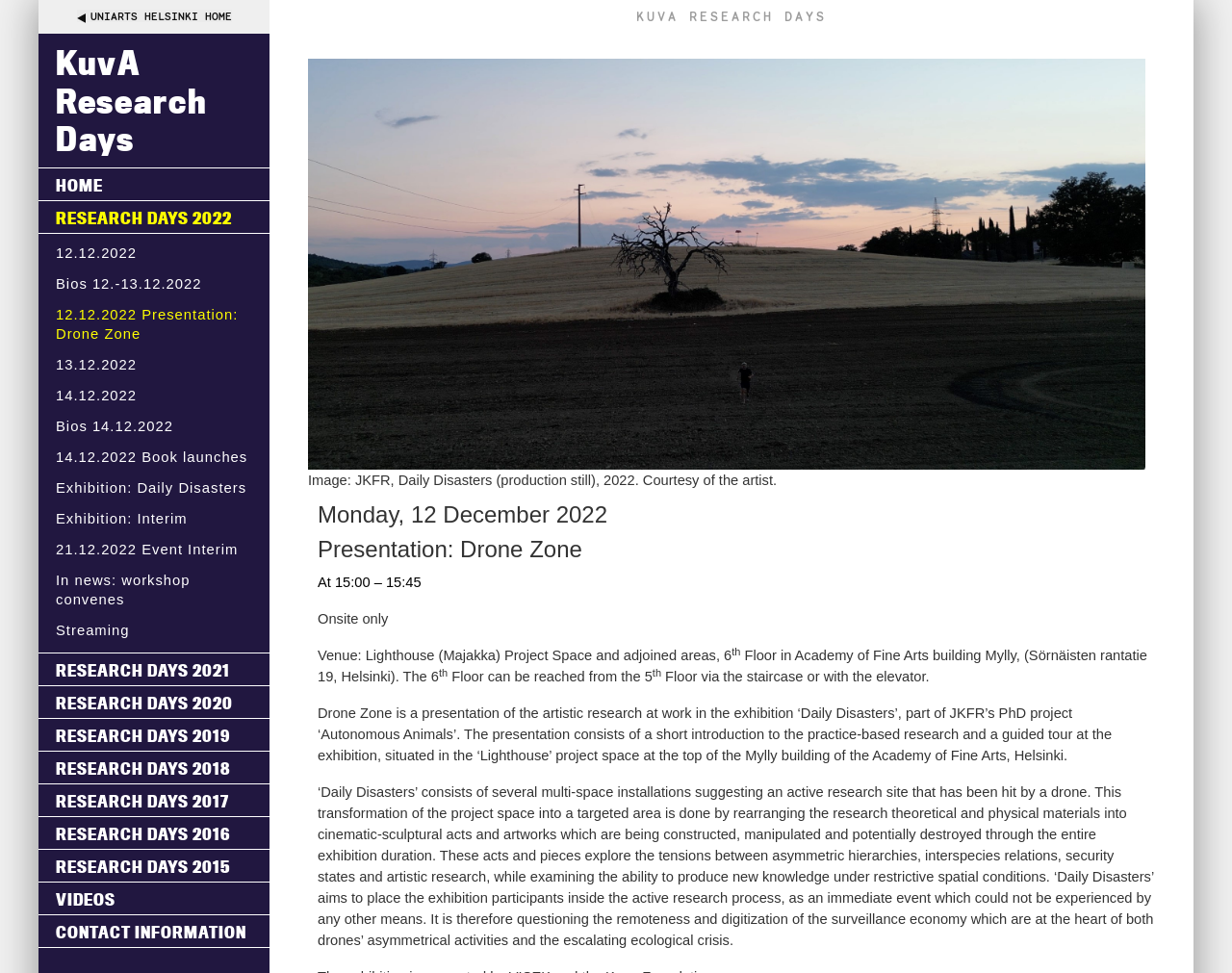What is the PhD project of JKFR?
Using the image as a reference, answer with just one word or a short phrase.

Autonomous Animals